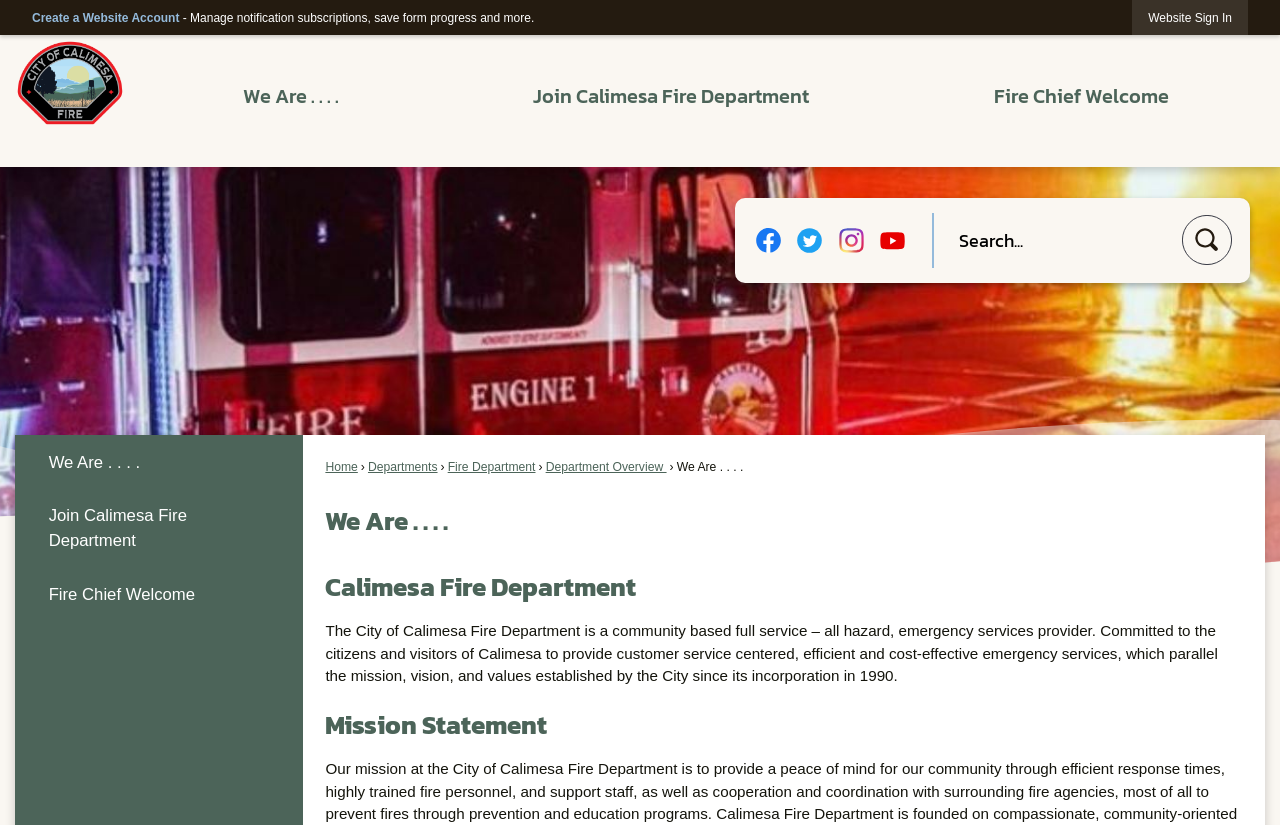Determine the main headline from the webpage and extract its text.

We Are . . . .